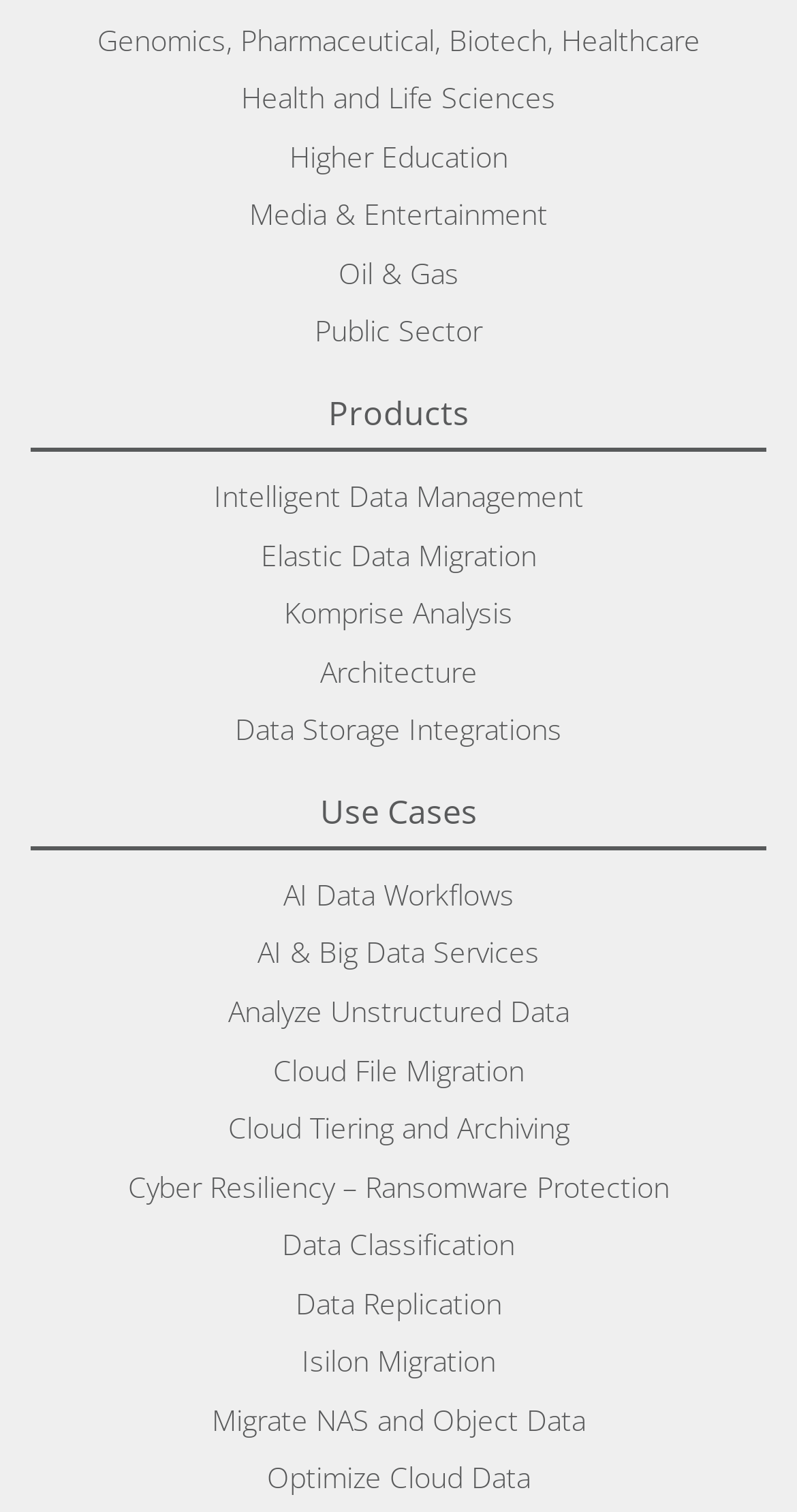Answer the question with a brief word or phrase:
What is the last link listed under 'Use Cases'?

Optimize Cloud Data